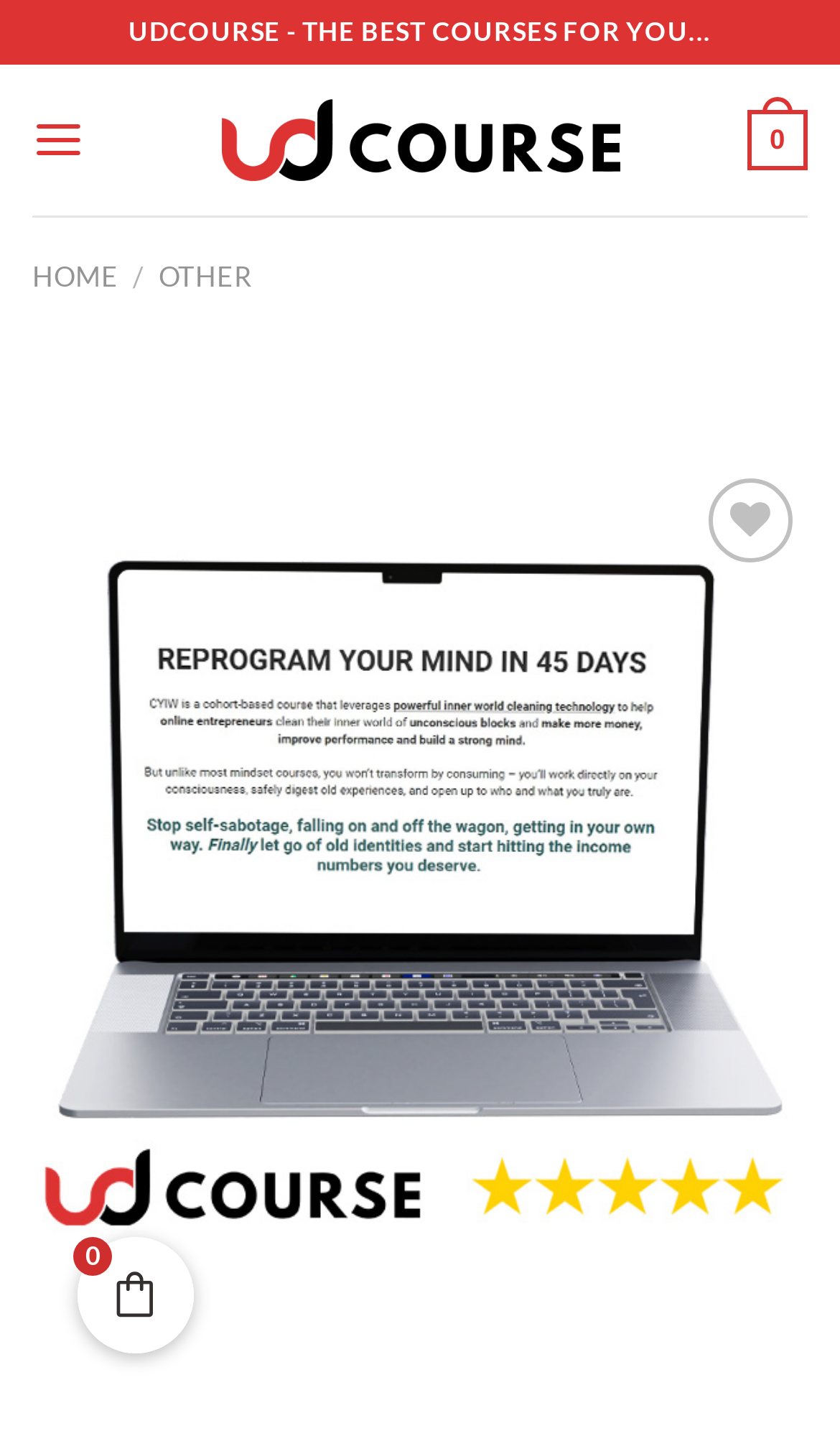Please indicate the bounding box coordinates for the clickable area to complete the following task: "Click on Udcourse". The coordinates should be specified as four float numbers between 0 and 1, i.e., [left, top, right, bottom].

[0.263, 0.195, 0.737, 0.253]